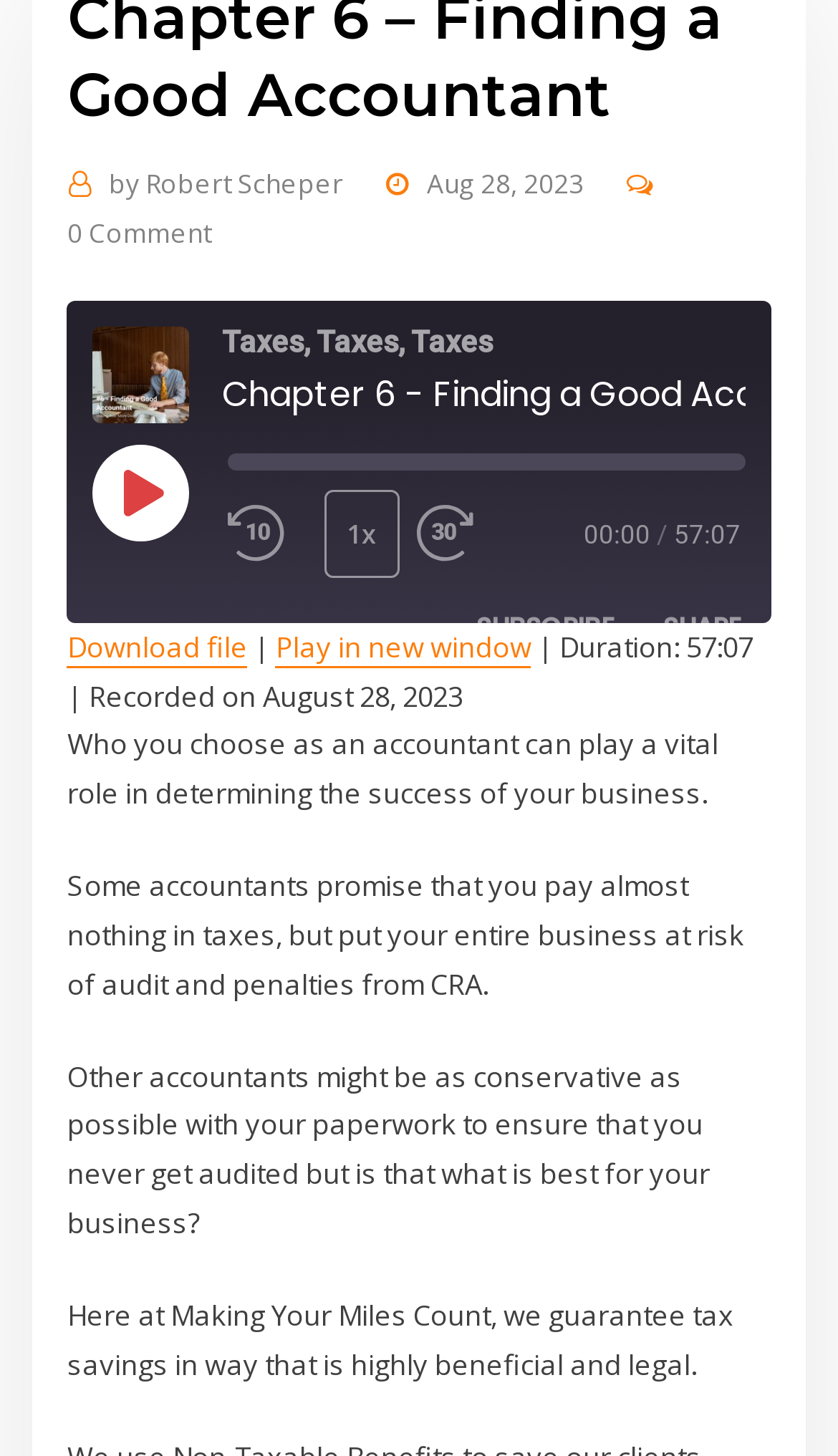What is the duration of this episode?
Please answer the question with a detailed response using the information from the screenshot.

The duration of this episode is mentioned in the StaticText 'Duration: 57:07' and also in the time element '57:07' which shows the end time of the episode. Therefore, the duration of this episode is 57 minutes and 7 seconds.